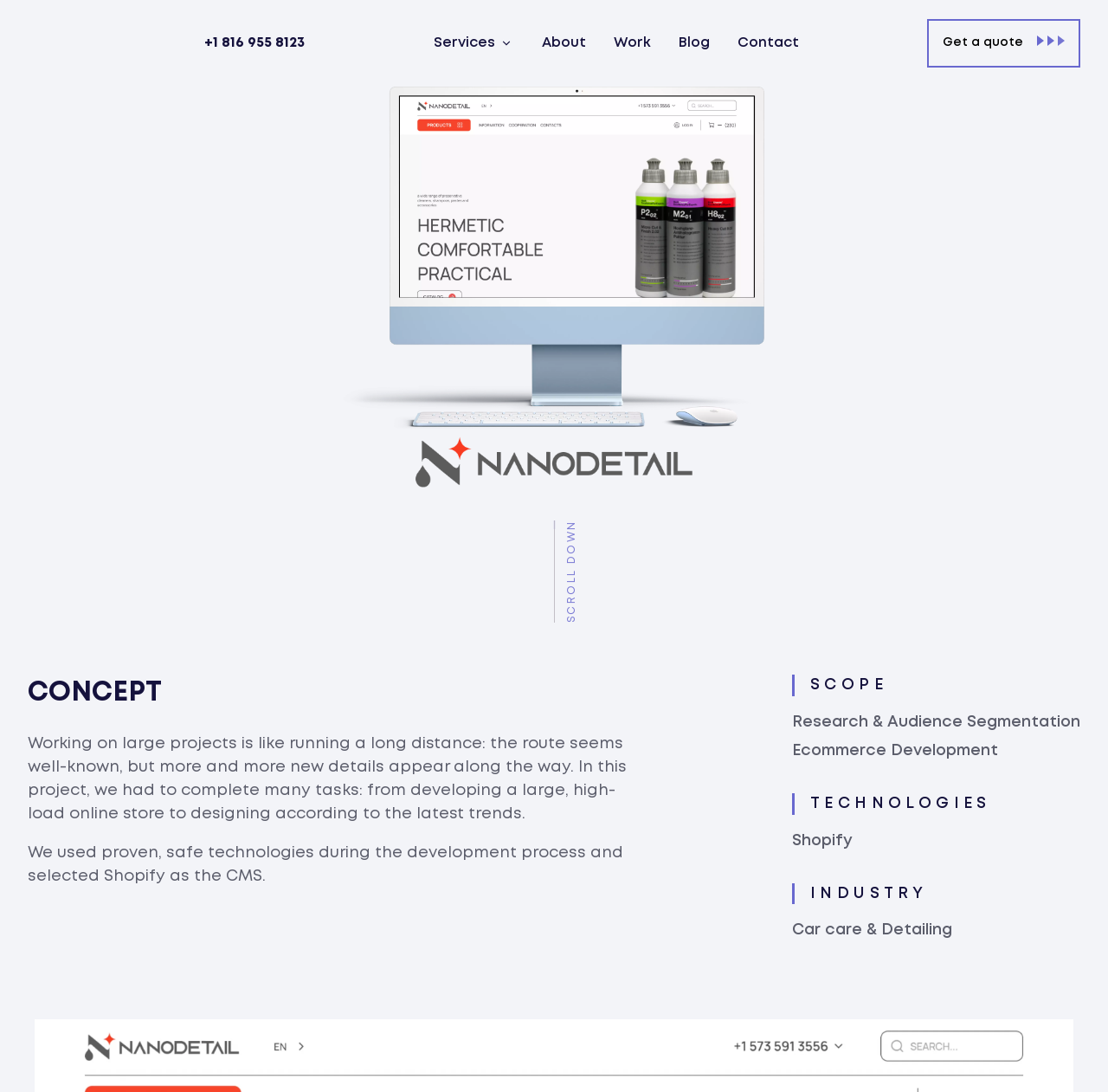Can you determine the bounding box coordinates of the area that needs to be clicked to fulfill the following instruction: "Scroll down"?

[0.5, 0.476, 0.523, 0.57]